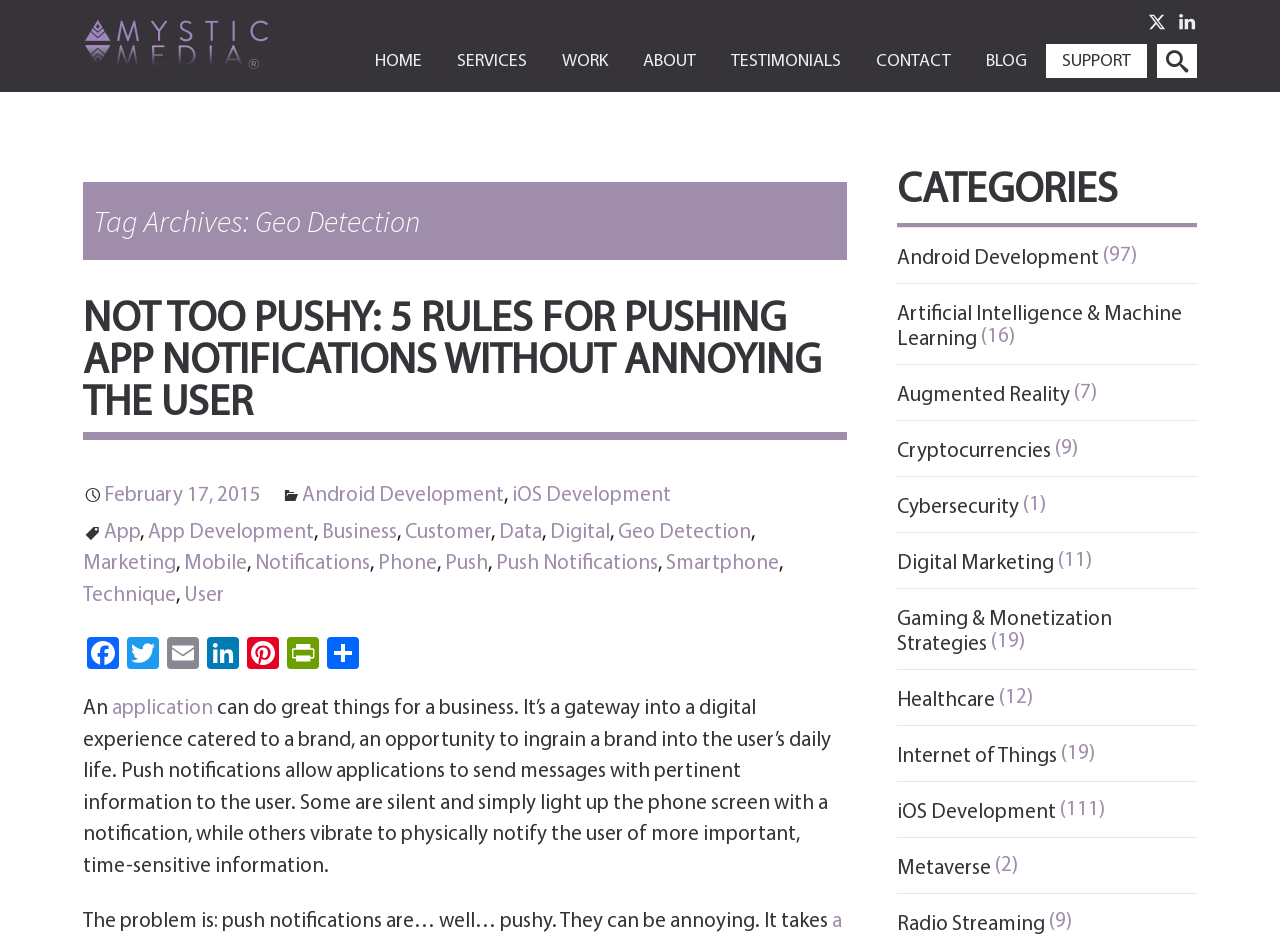What is the category of the blog post?
Using the image as a reference, give a one-word or short phrase answer.

Geo Detection